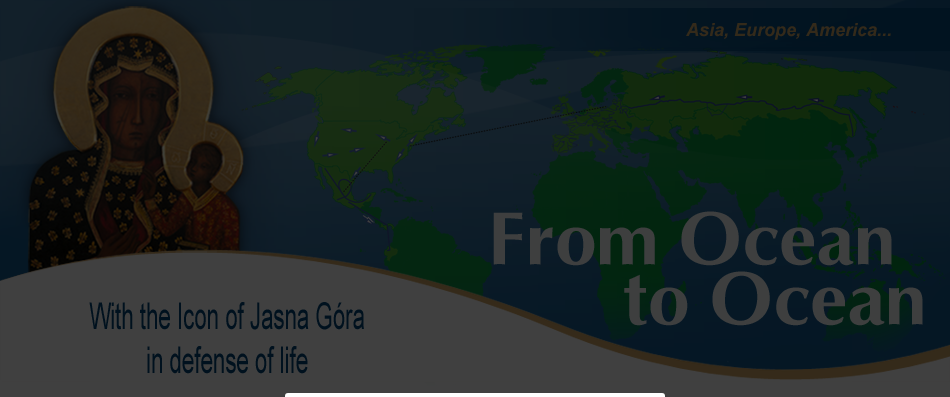What is the curved text beneath the icon?
Please provide a single word or phrase in response based on the screenshot.

From Ocean to Ocean